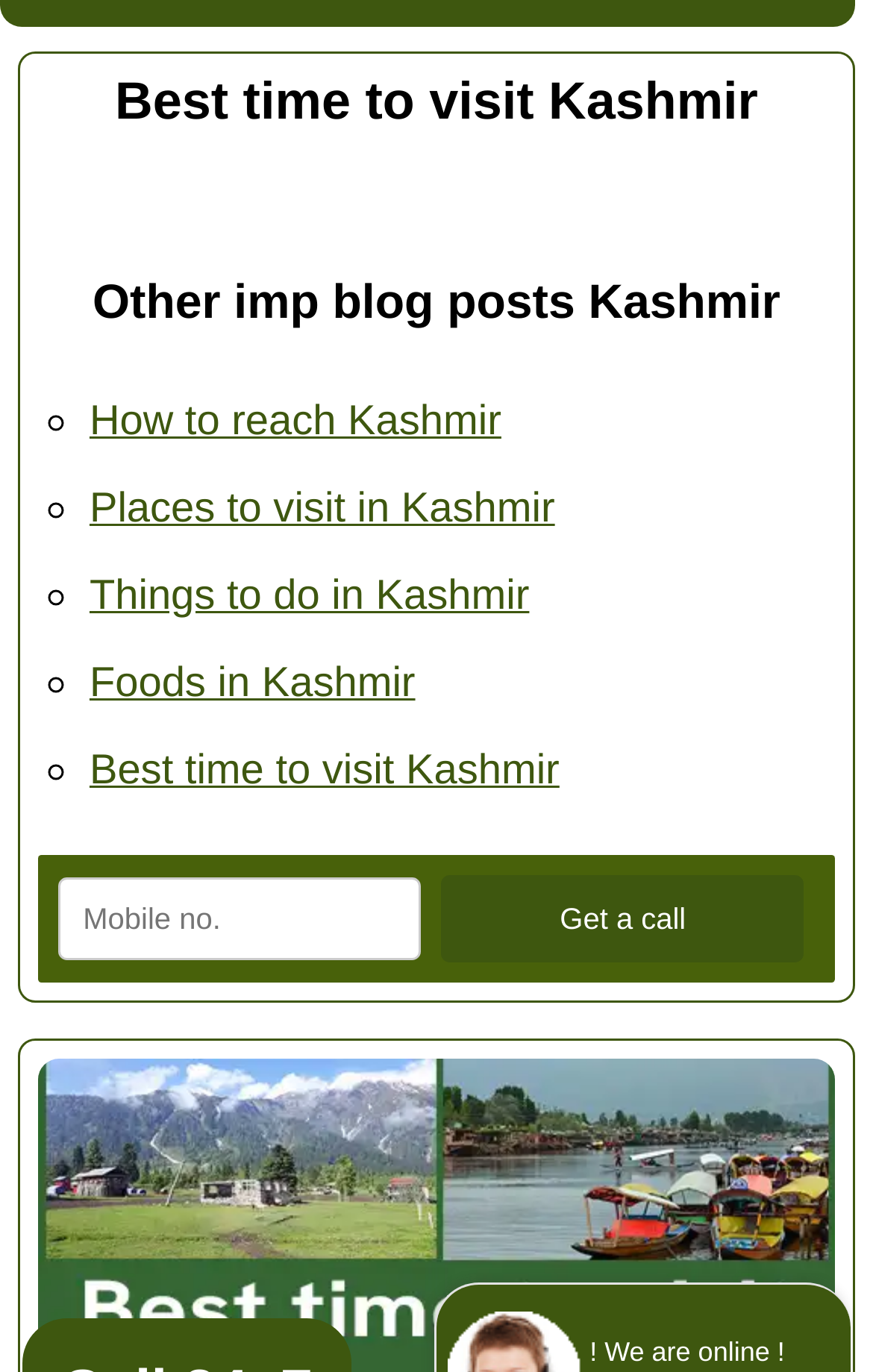Explain the webpage's layout and main content in detail.

The webpage is about planning a trip to Kashmir, providing information on the best time to visit, tour packages, and other related details. At the top, there is a heading that reads "Best time to visit Kashmir". Below this heading, there is another heading that says "Other imp blog posts Kashmir". 

Under these headings, there is a list of links to various articles, each preceded by a bullet point (◦). The links are arranged vertically, with the first one being "How to reach Kashmir", followed by "Places to visit in Kashmir", "Things to do in Kashmir", "Foods in Kashmir", and finally "Best time to visit Kashmir" again. These links are positioned on the left side of the page, taking up about half of the screen width.

On the right side of the page, there is a textbox where users can enter their mobile number, with a label that says "Enter your Mo. no. only digits". Below this textbox, there is a button that says "Get a call". This section is likely a call-to-action for users to get in touch with the tour operators or planners.